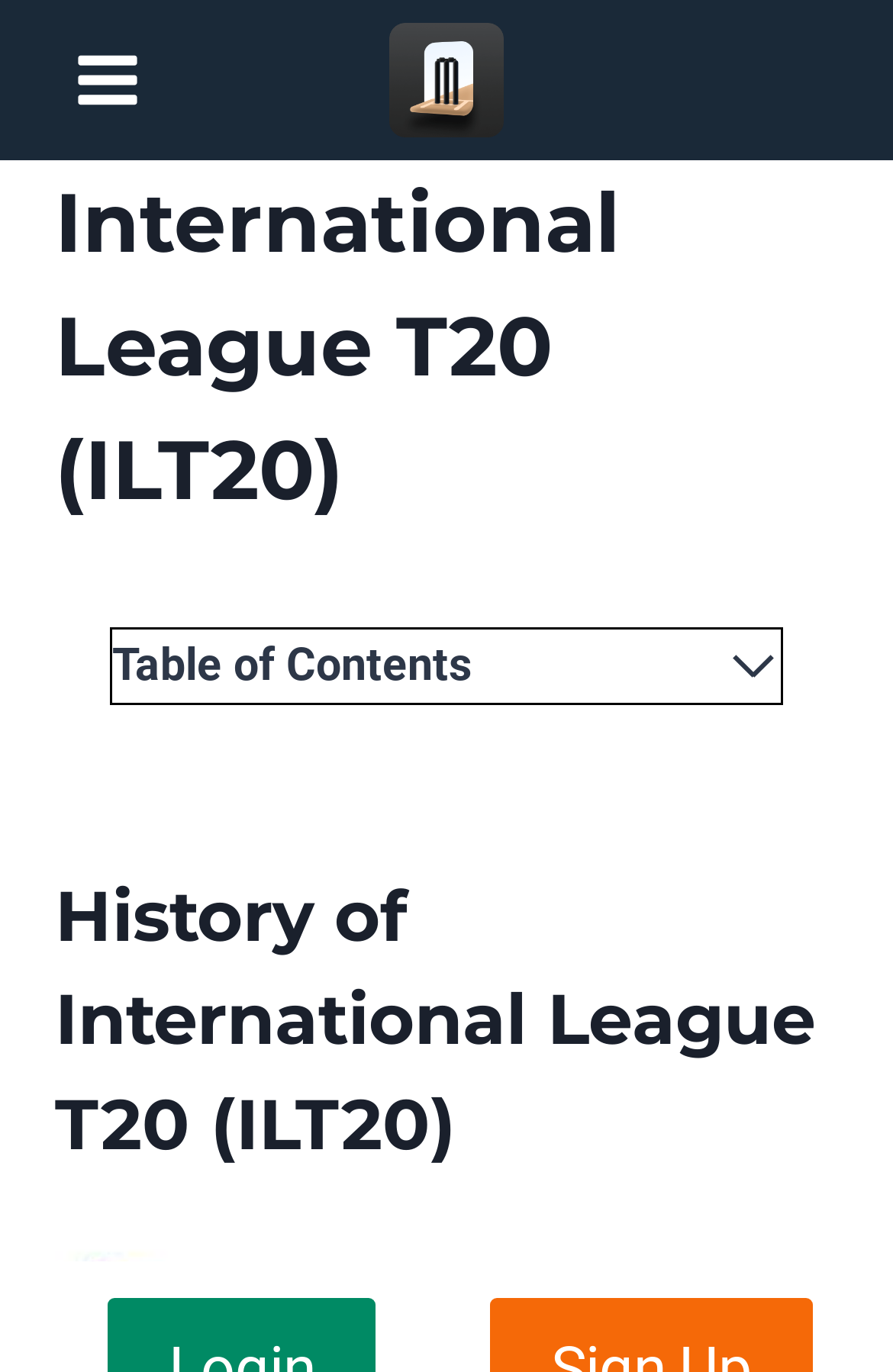Please determine the bounding box coordinates of the area that needs to be clicked to complete this task: 'Expand Table of Contents'. The coordinates must be four float numbers between 0 and 1, formatted as [left, top, right, bottom].

[0.813, 0.465, 0.874, 0.505]